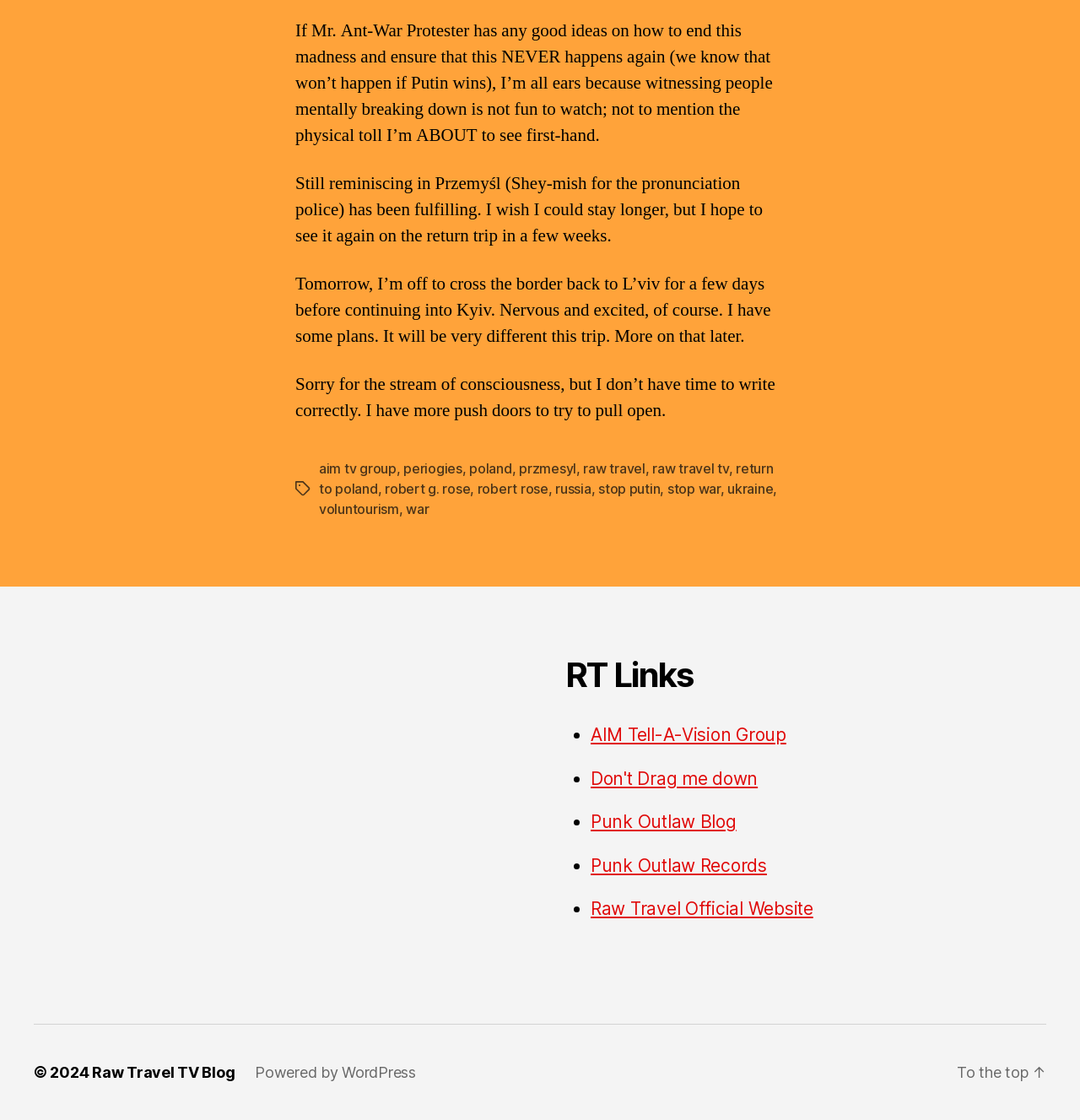Use a single word or phrase to respond to the question:
What is the author's current location?

Przemyśl